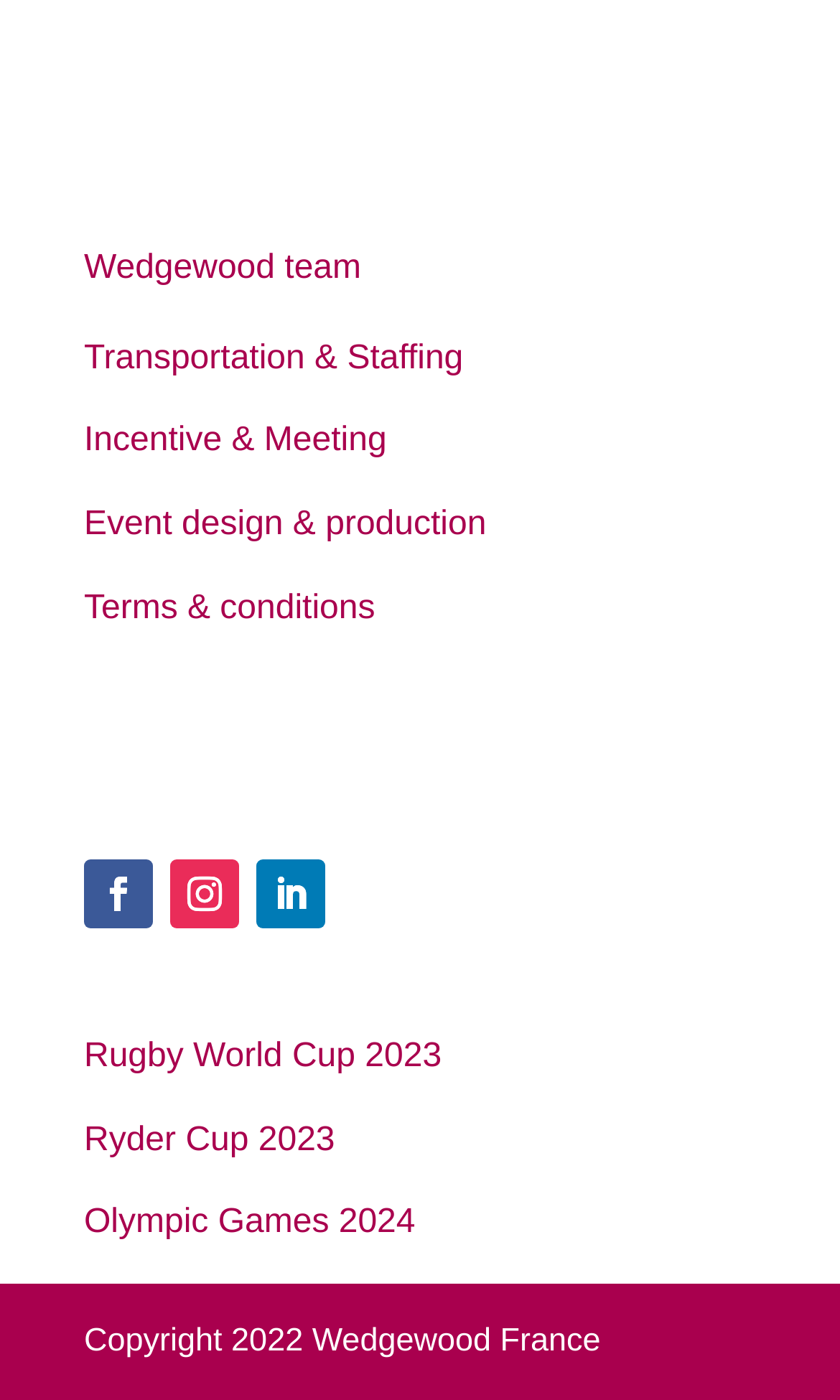Please provide a comprehensive response to the question below by analyzing the image: 
What is the company name?

The company name is obtained from the StaticText element 'Wedgewood team' at the top of the webpage, which suggests that the webpage is related to Wedgewood.